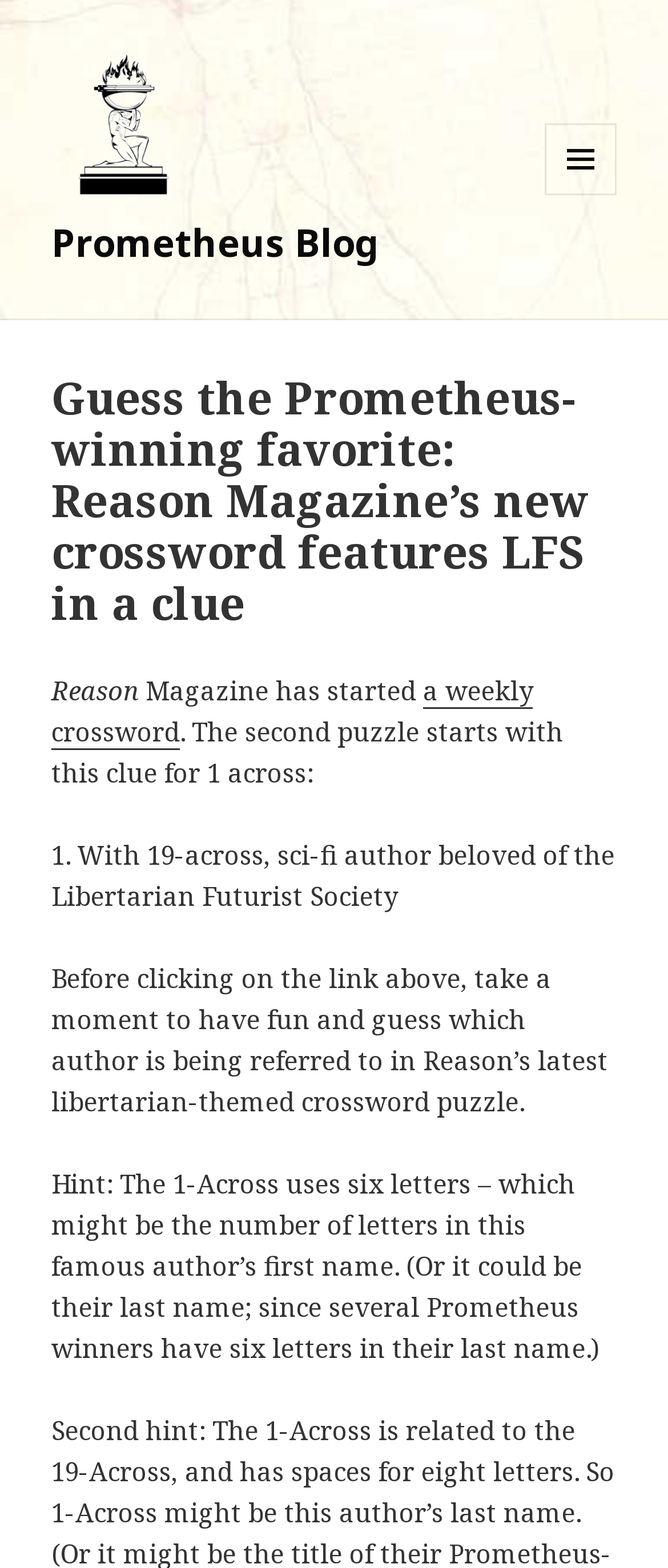What is the action suggested to the reader before clicking on the link?
Give a one-word or short phrase answer based on the image.

Guess the author